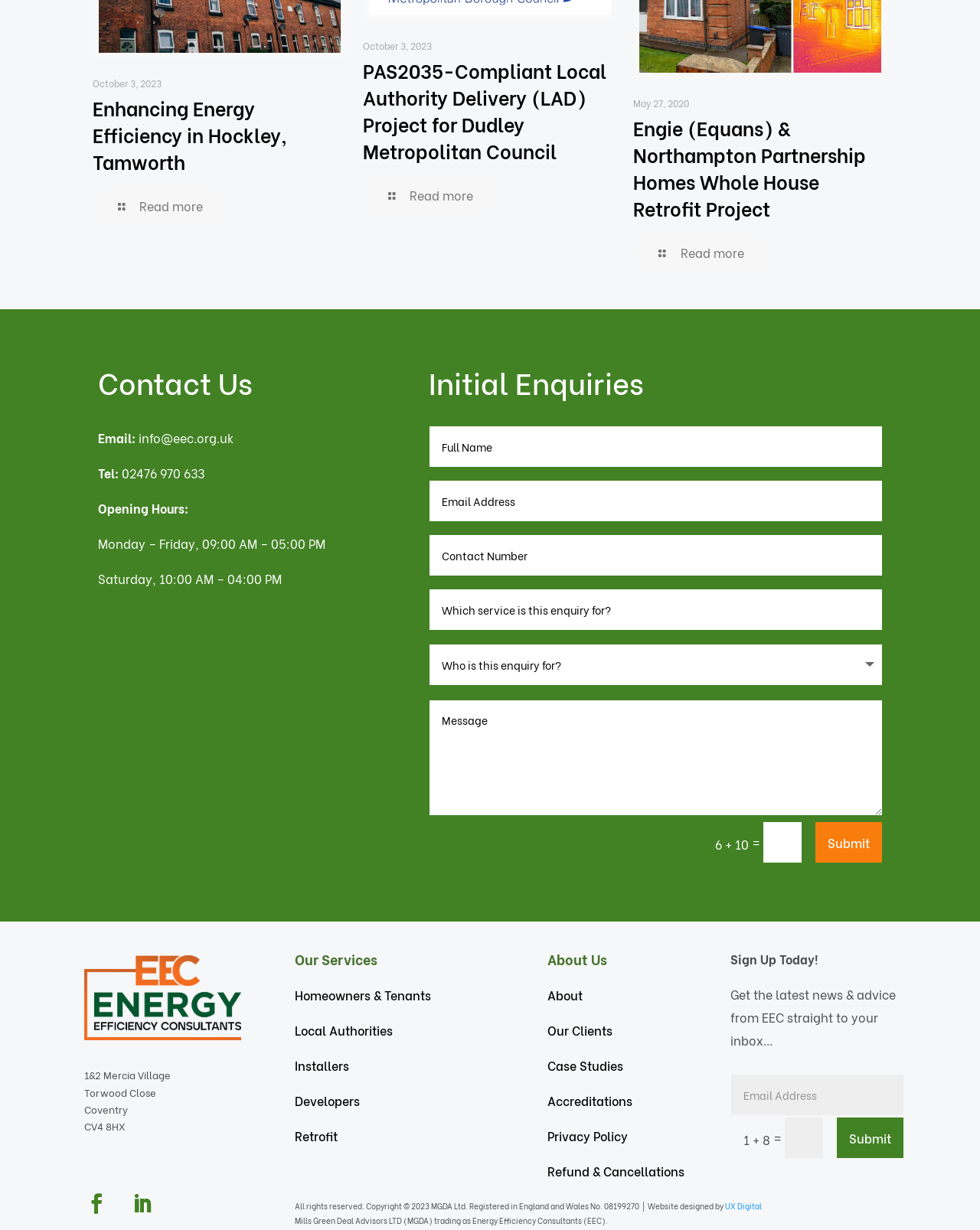Please answer the following question using a single word or phrase: 
What is the contact email address?

info@eec.org.uk